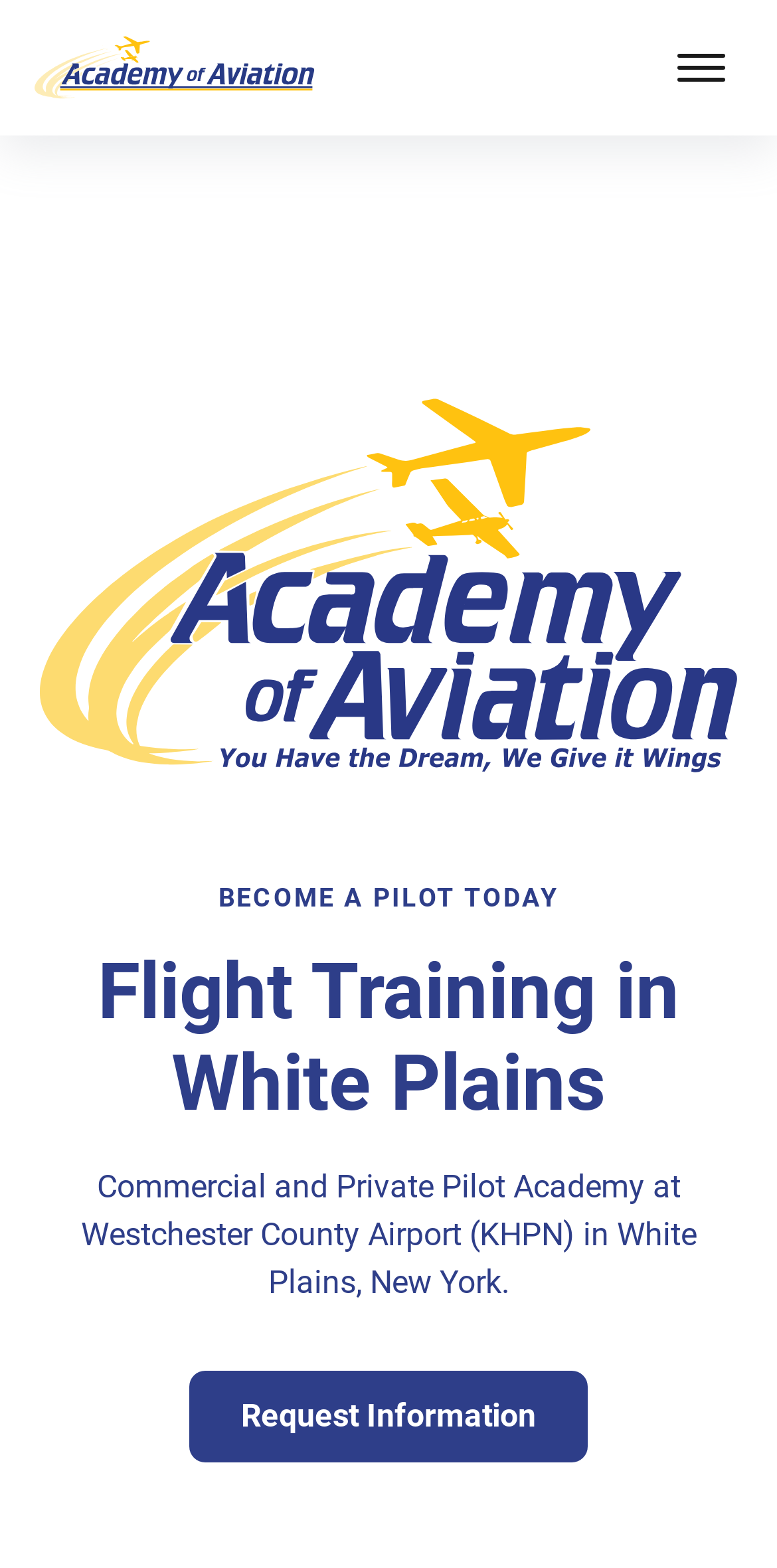Refer to the image and provide an in-depth answer to the question:
What is the main focus of the webpage?

I determined the main focus of the webpage by analyzing the static text 'Flight Training in White Plains' and 'Commercial and Private Pilot Academy', which suggests that the webpage is primarily about flight training.